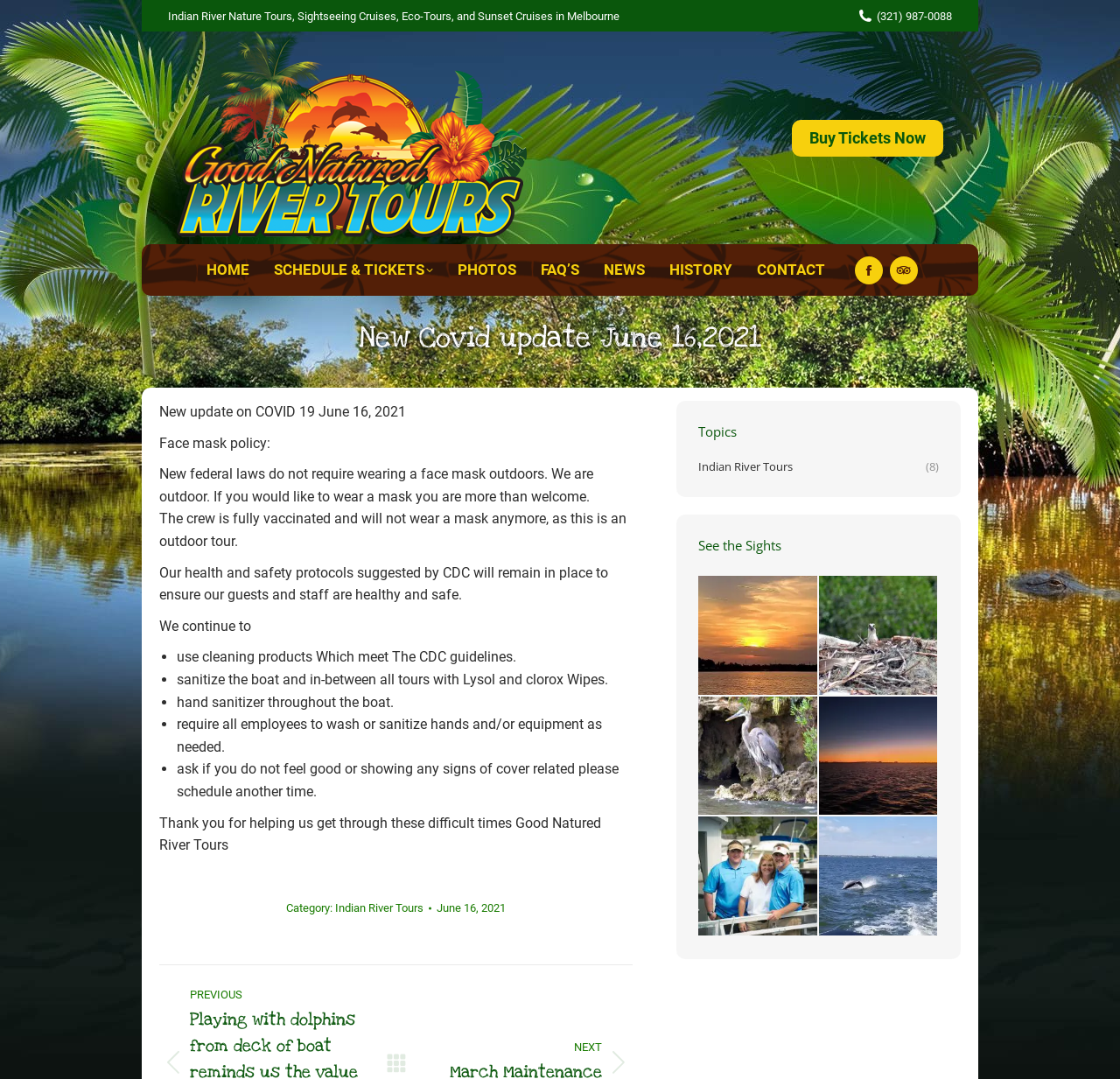Identify the bounding box coordinates of the section that should be clicked to achieve the task described: "Check the 'FAQ’S' page".

[0.479, 0.238, 0.52, 0.262]